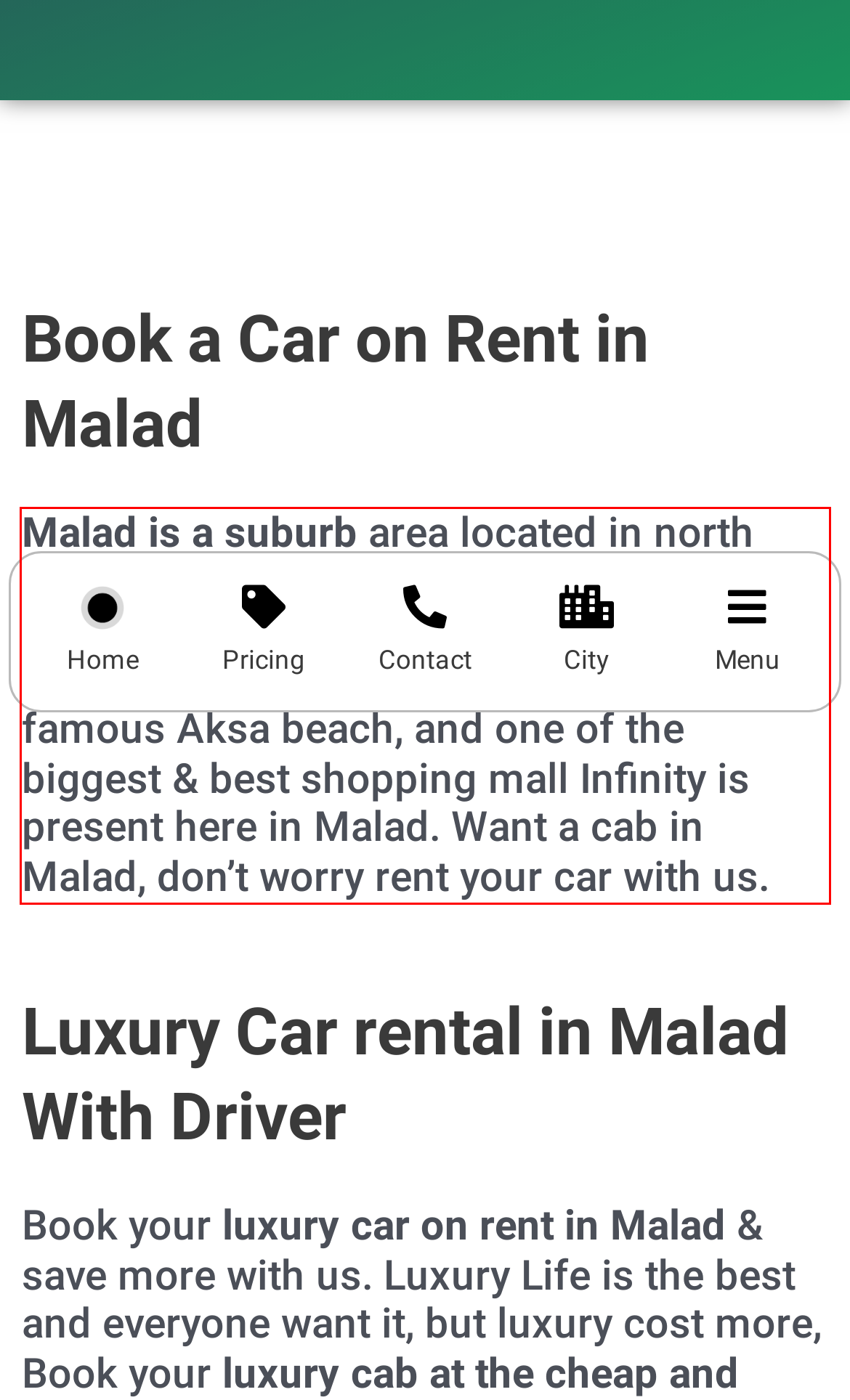Using the provided screenshot of a webpage, recognize and generate the text found within the red rectangle bounding box.

Malad is a suburb area located in north Mumbai. It has no doubt that Malad is one of the most beautiful spots in Mumbai because here you will find the famous Aksa beach, and one of the biggest & best shopping mall Infinity is present here in Malad. Want a cab in Malad, don’t worry rent your car with us.